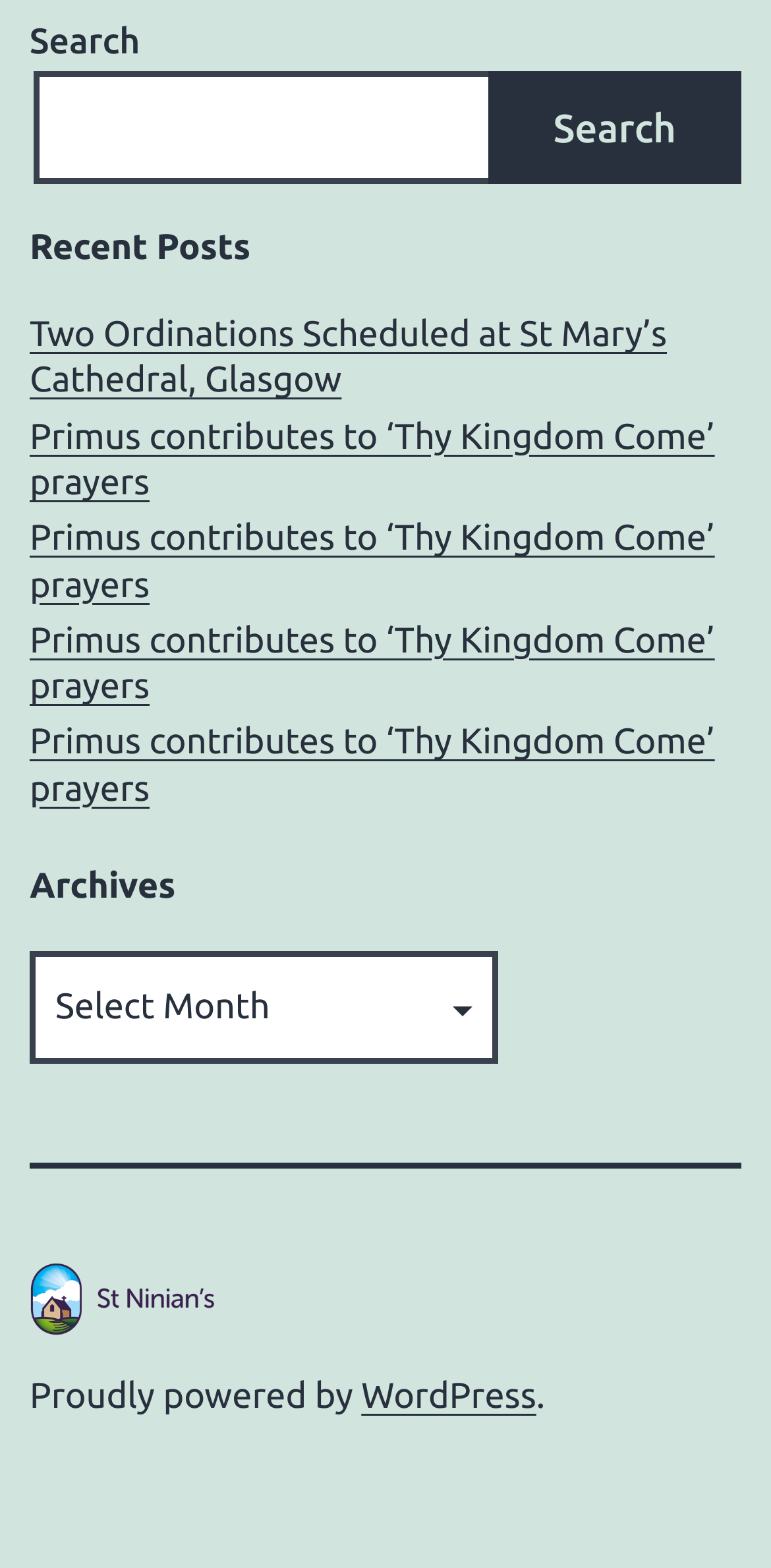Please locate the bounding box coordinates of the element's region that needs to be clicked to follow the instruction: "Visit Scottish Episcopal Church, Prestwick". The bounding box coordinates should be provided as four float numbers between 0 and 1, i.e., [left, top, right, bottom].

[0.038, 0.809, 0.285, 0.843]